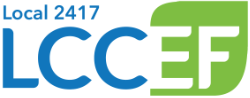What is the purpose of the Lane Community College Employees Federation?
From the details in the image, answer the question comprehensively.

The logo is representative of the federation that advocates for the rights and interests of the employees at Lane Community College, which implies that the purpose of the Lane Community College Employees Federation is to advocate for employee rights.